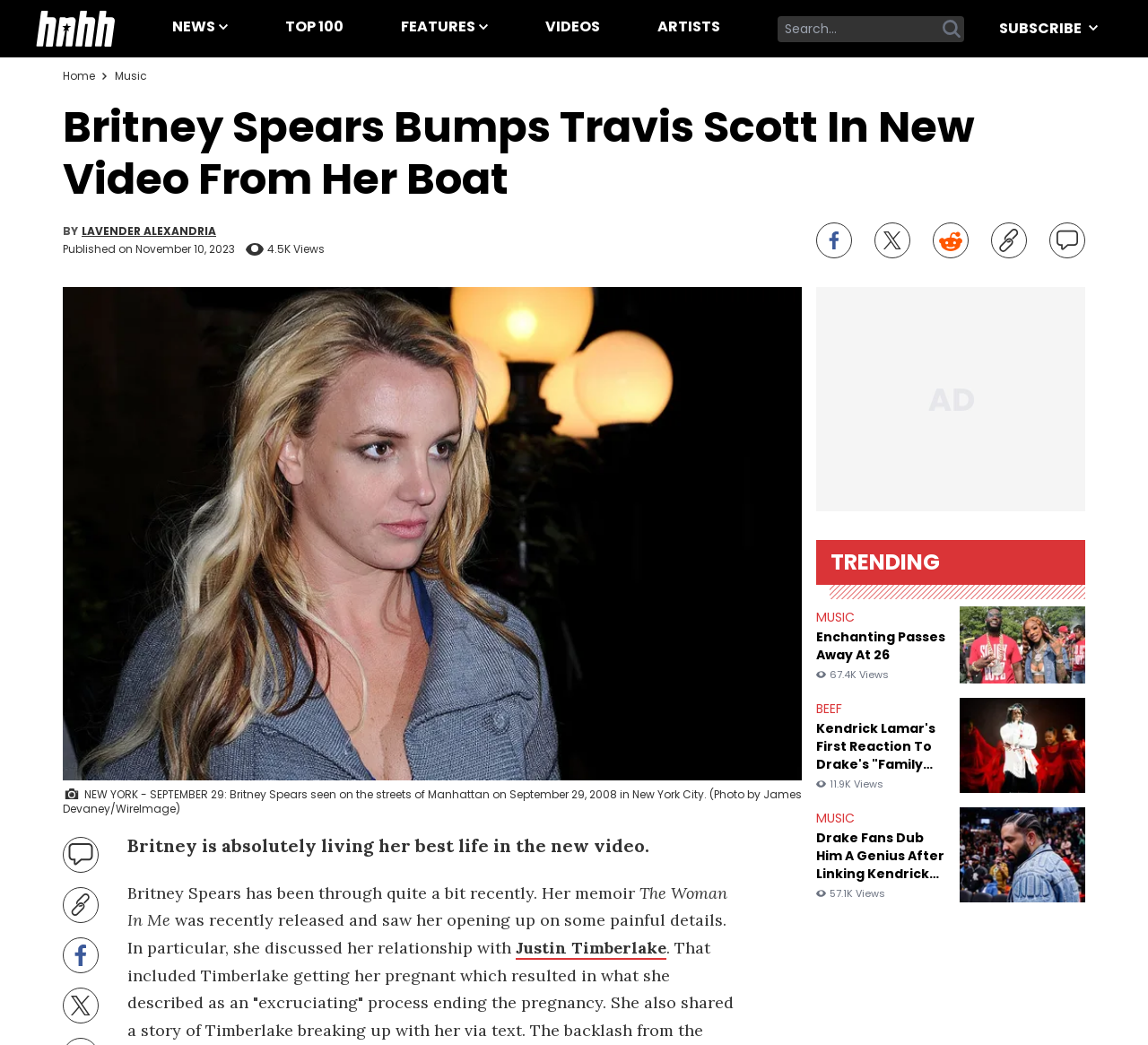What is the category of the article?
Refer to the image and respond with a one-word or short-phrase answer.

Celebrity news